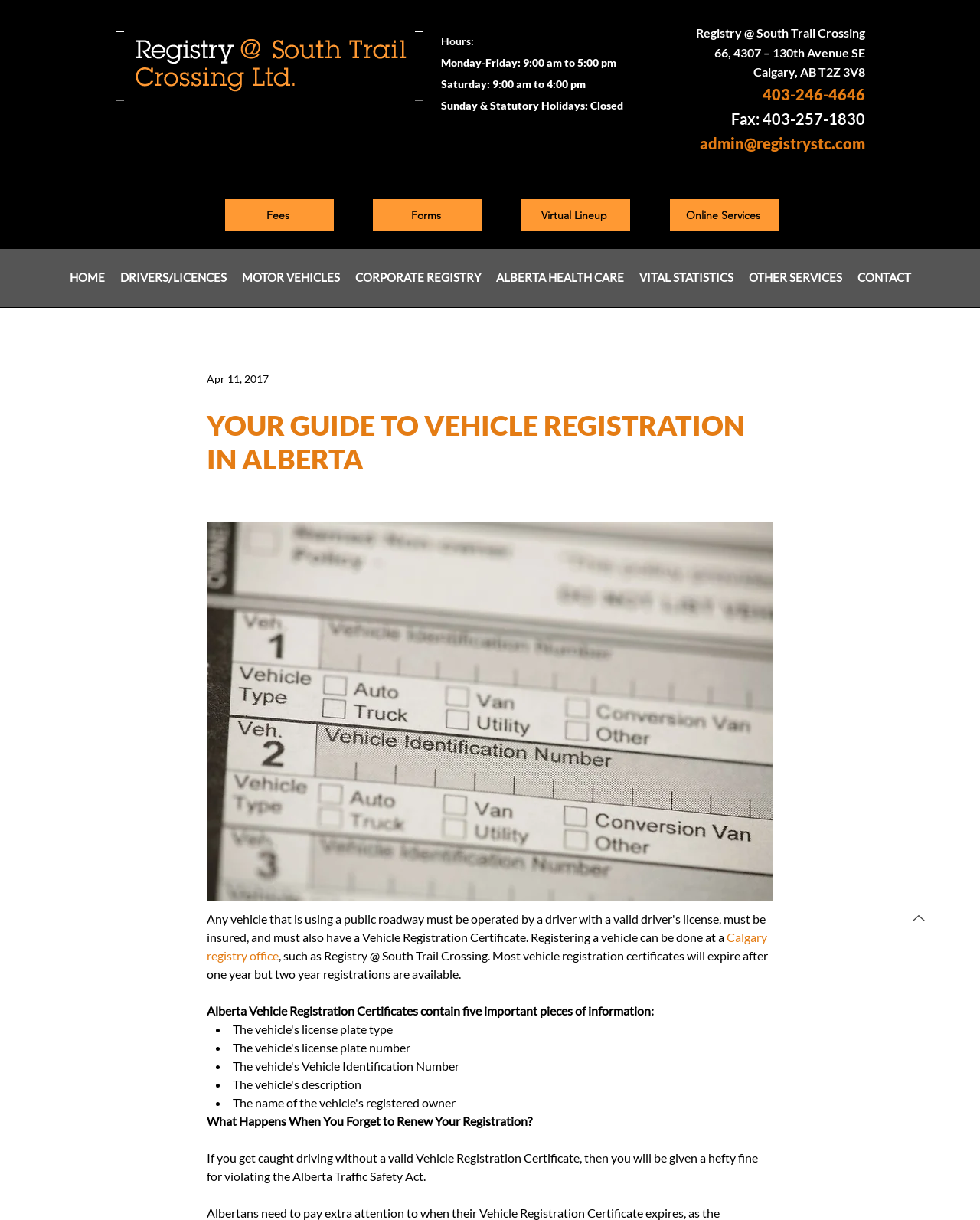Determine the bounding box coordinates for the clickable element to execute this instruction: "Check the 'Virtual Lineup'". Provide the coordinates as four float numbers between 0 and 1, i.e., [left, top, right, bottom].

[0.532, 0.163, 0.643, 0.19]